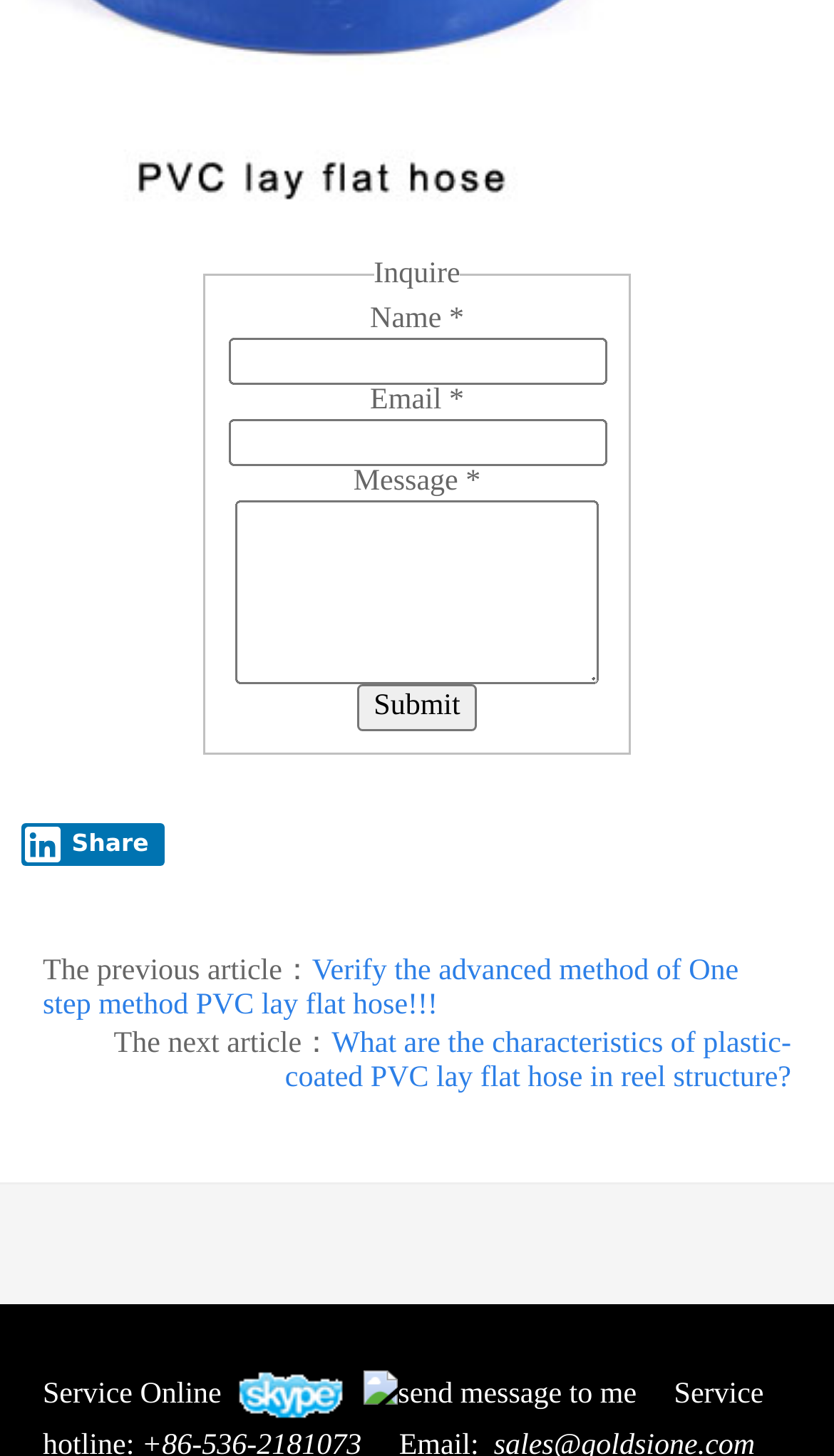Identify the coordinates of the bounding box for the element that must be clicked to accomplish the instruction: "Write a message".

[0.282, 0.343, 0.718, 0.469]